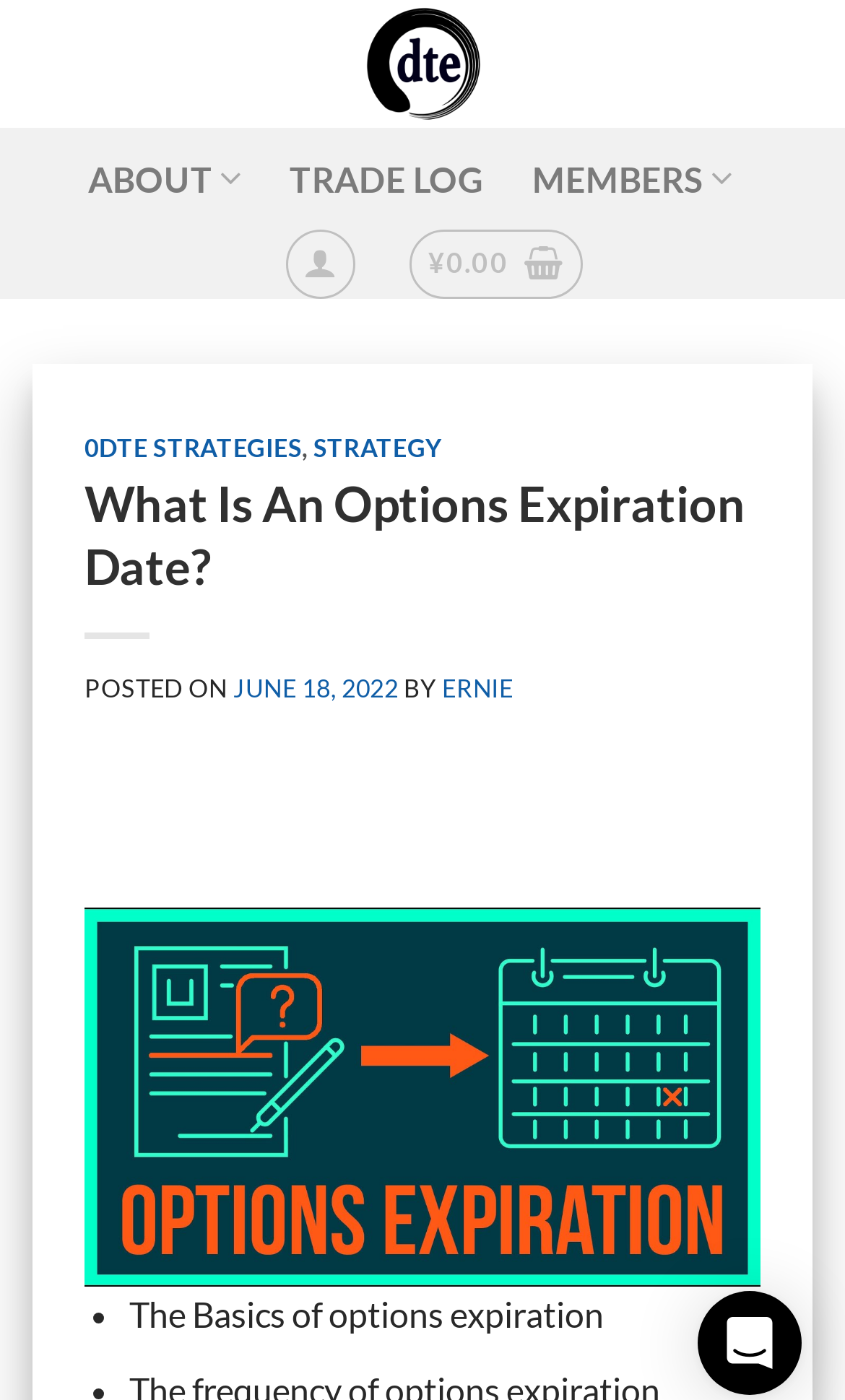Provide a brief response to the question below using a single word or phrase: 
What is the name of the website?

Zero Days to Expiration – 0DTE